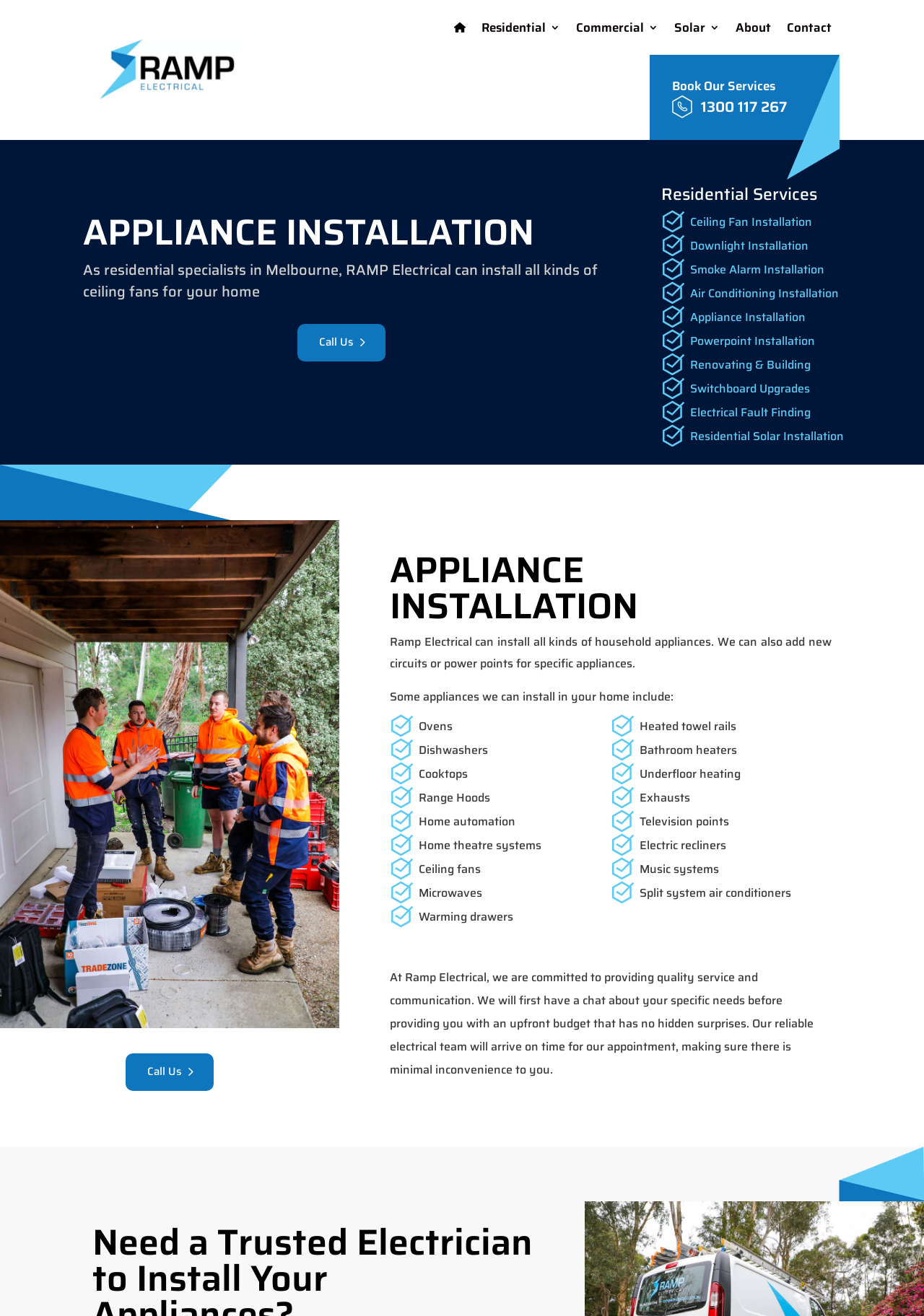Locate the bounding box coordinates of the clickable area needed to fulfill the instruction: "Click on the 'About' link".

[0.796, 0.0, 0.834, 0.042]